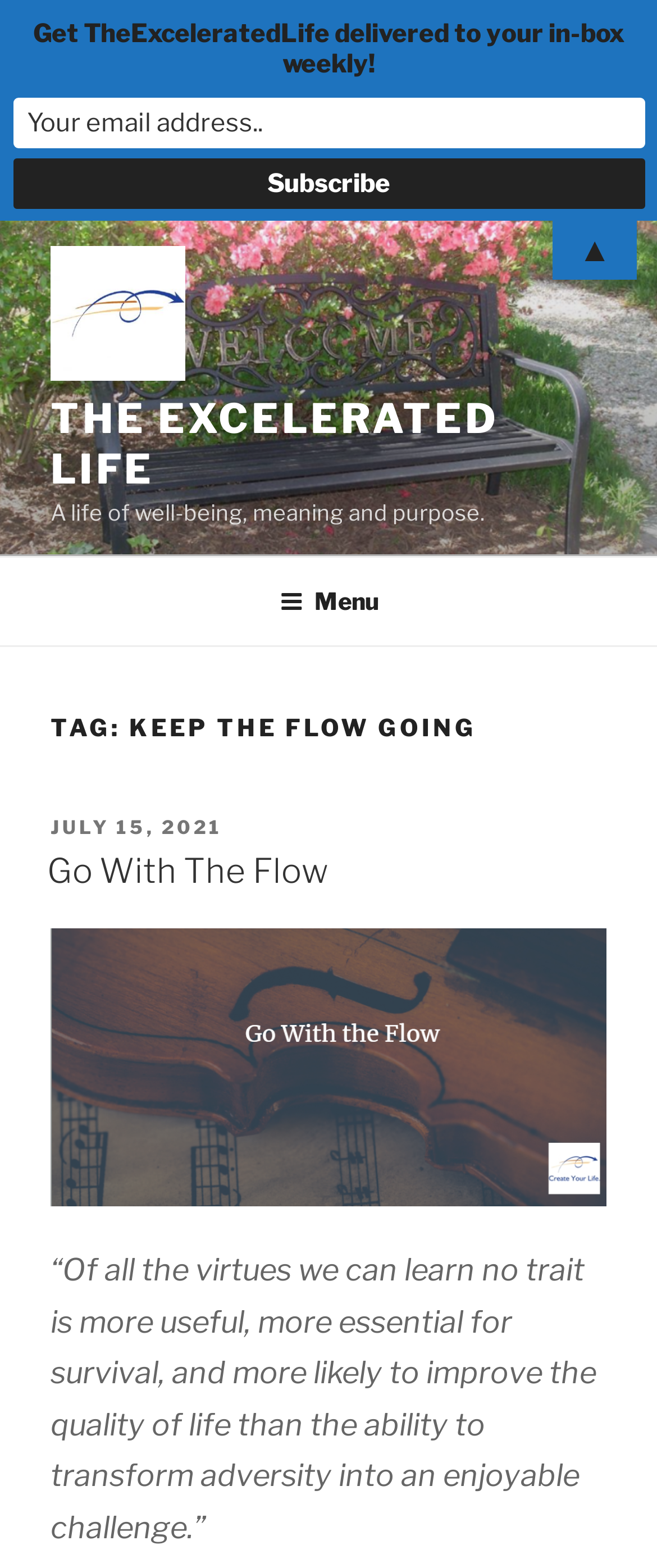What is the quote about in the post?
Please elaborate on the answer to the question with detailed information.

I found the answer by reading the static text element with the quote '“Of all the virtues we can learn no trait is more useful, more essential for survival, and more likely to improve the quality of life than the ability to transform adversity into an enjoyable challenge.”', which suggests that the quote is about transforming adversity into a challenge.